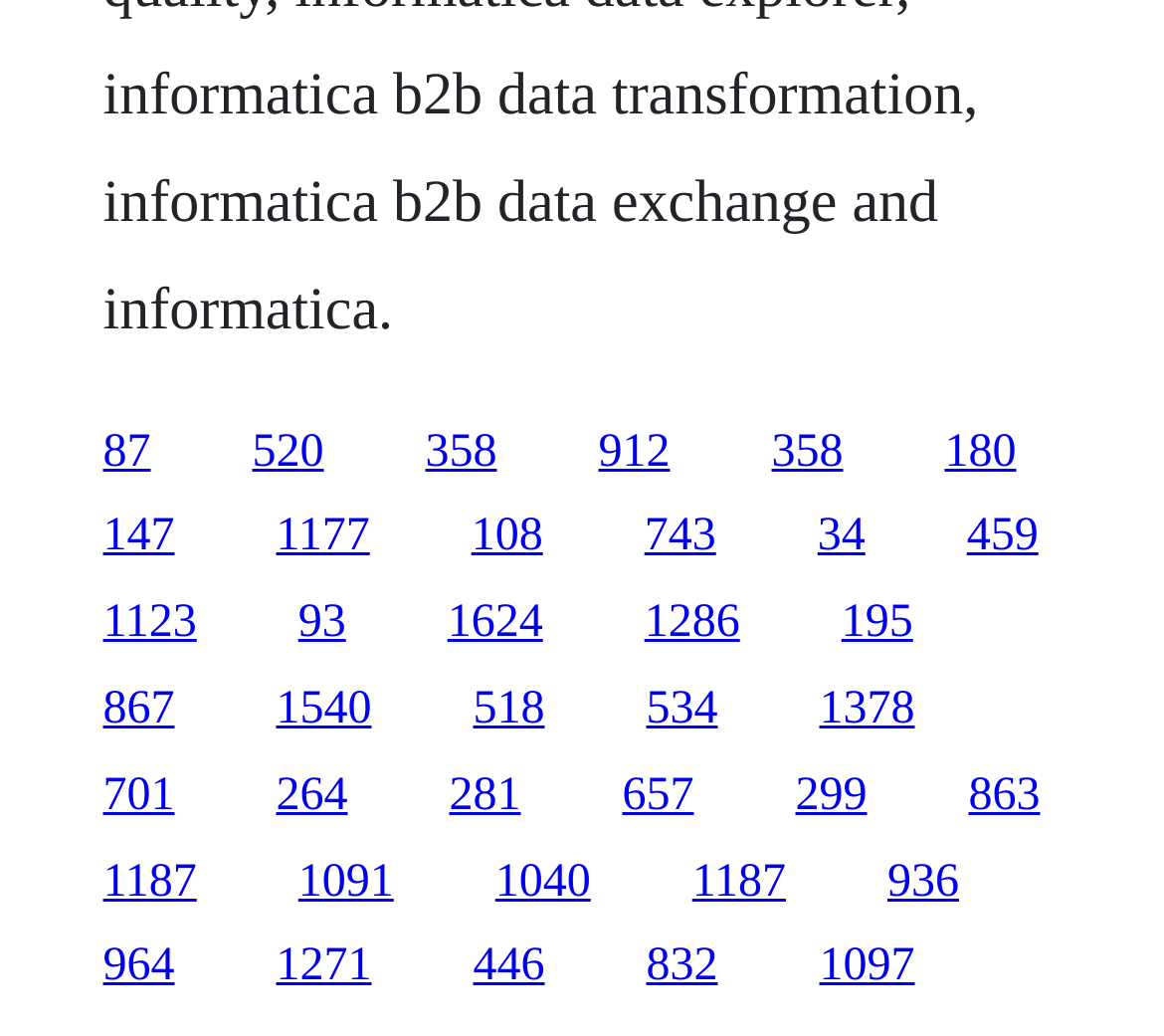How many links are in the top half of the webpage?
Look at the image and provide a detailed response to the question.

I analyzed the y1 and y2 coordinates of each link and counted the number of links with y2 values less than or equal to 0.5. There are 24 links in the top half of the webpage.